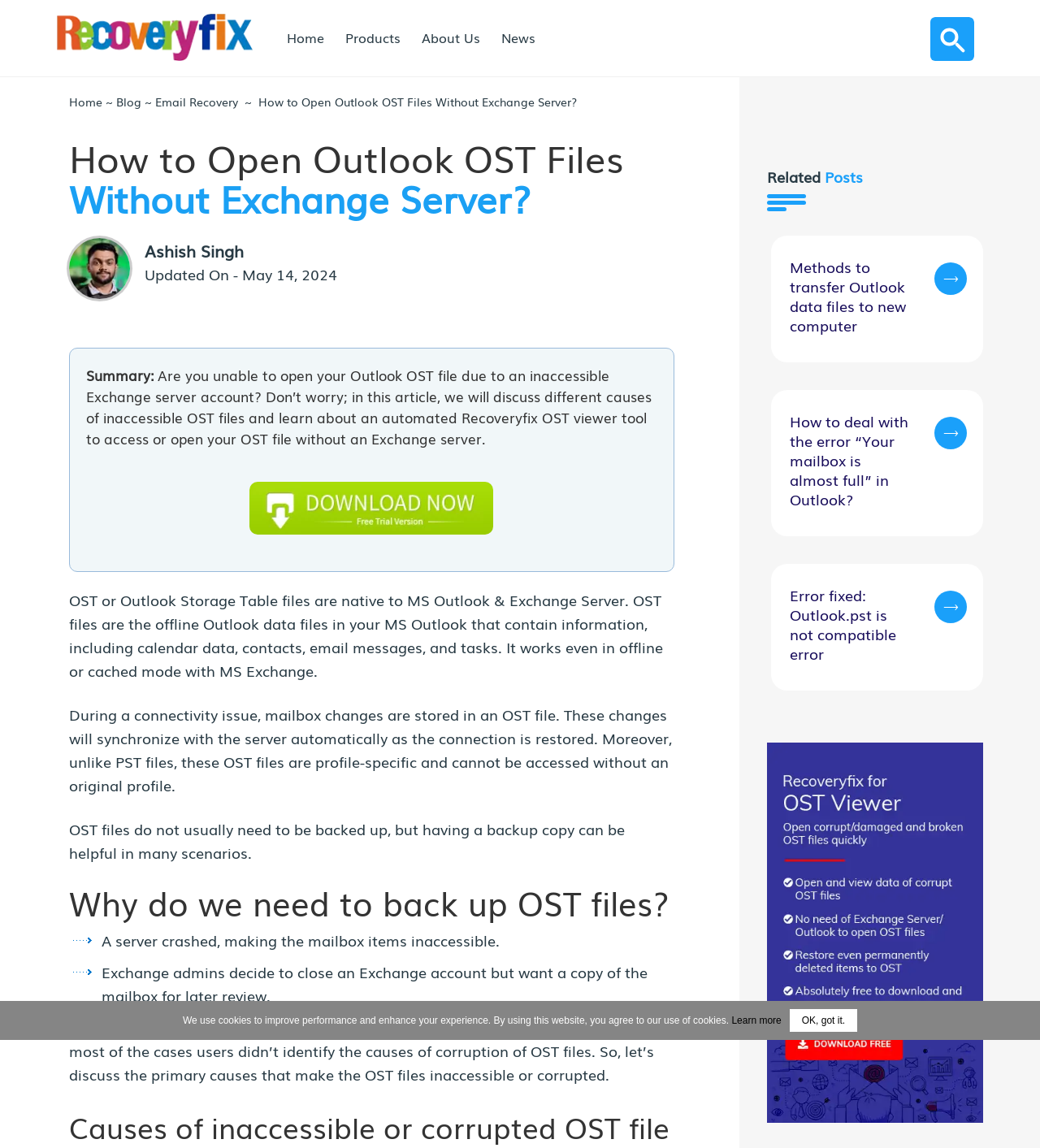Pinpoint the bounding box coordinates of the clickable area needed to execute the instruction: "Download the Recoveryfix OST viewer tool". The coordinates should be specified as four float numbers between 0 and 1, i.e., [left, top, right, bottom].

[0.24, 0.426, 0.474, 0.444]